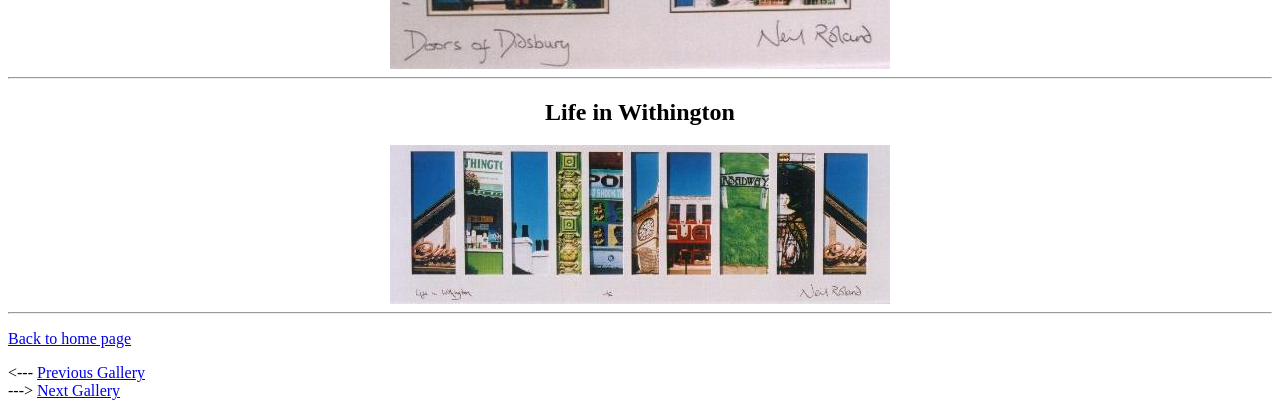Given the description Back to home page, predict the bounding box coordinates of the UI element. Ensure the coordinates are in the format (top-left x, top-left y, bottom-right x, bottom-right y) and all values are between 0 and 1.

[0.006, 0.794, 0.102, 0.835]